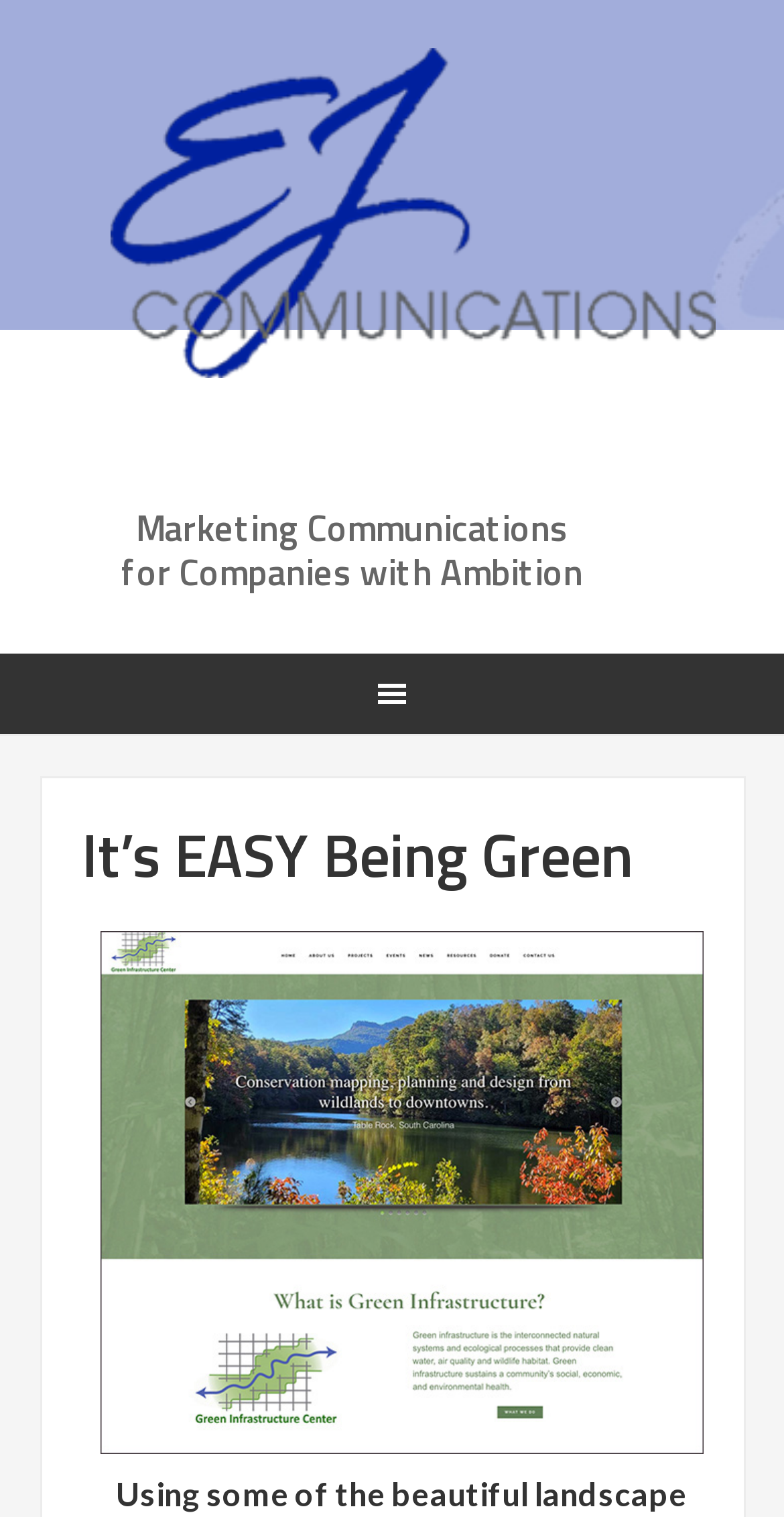What is the type of navigation menu on the page?
Using the details from the image, give an elaborate explanation to answer the question.

I found the answer by looking at the navigation element with the text 'Main'. This suggests that the navigation menu on the page is the main menu.